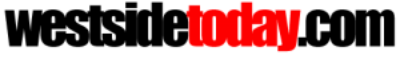What is the name of the publication featured in the logo?
Using the image provided, answer with just one word or phrase.

Westside Today